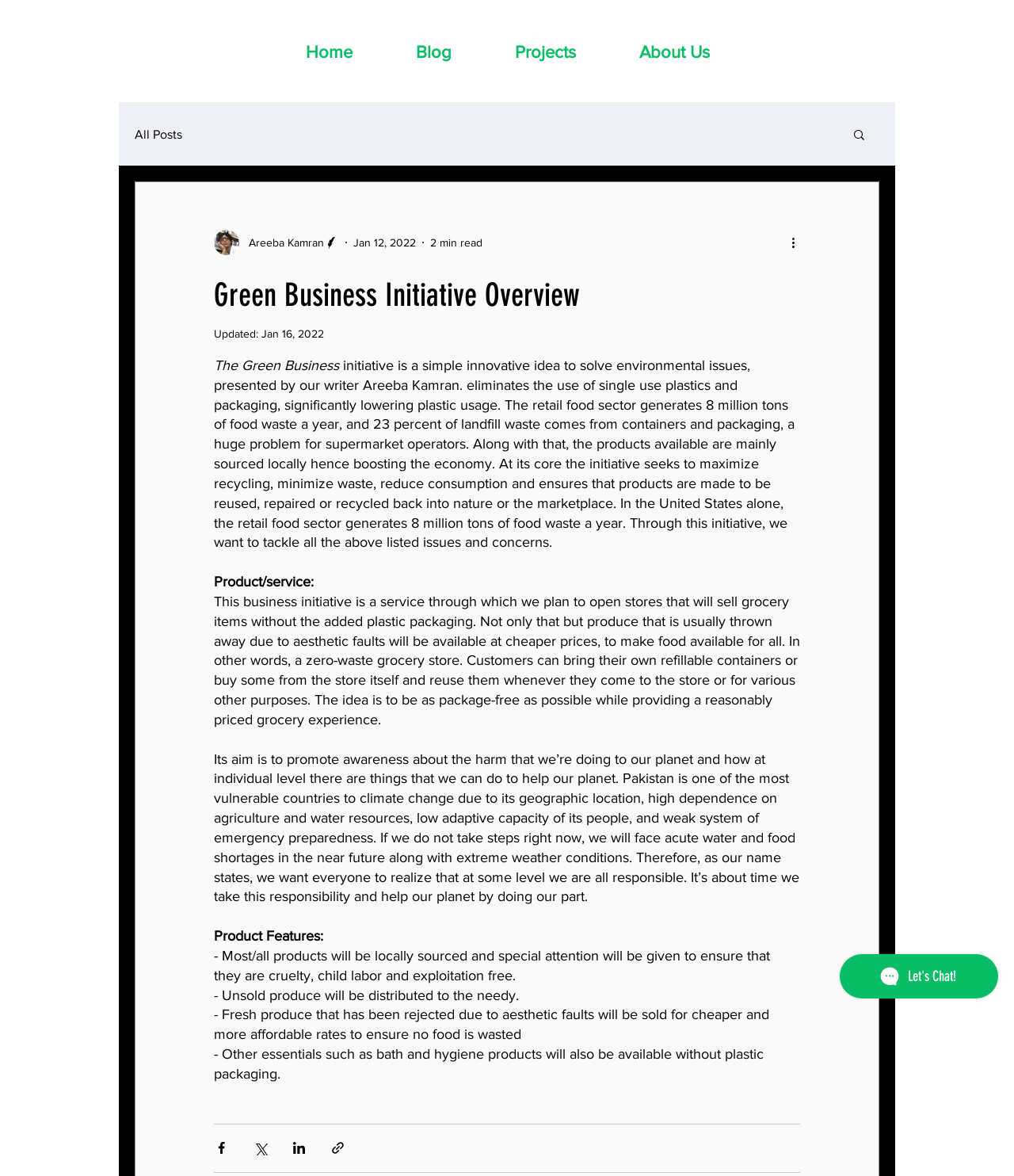Locate the bounding box coordinates of the clickable part needed for the task: "View all posts".

[0.133, 0.108, 0.18, 0.12]